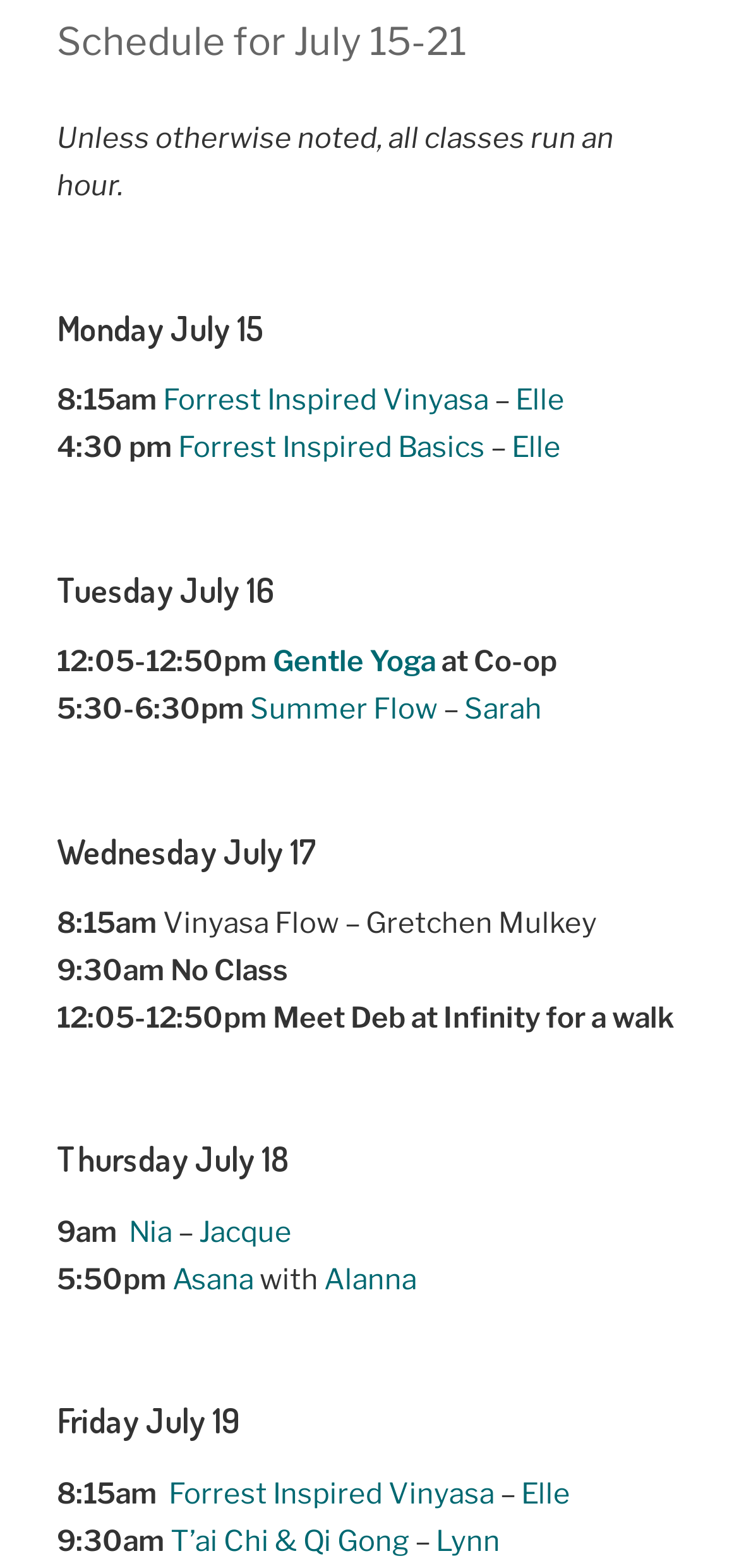How many classes are scheduled on Friday?
Please provide a single word or phrase in response based on the screenshot.

2